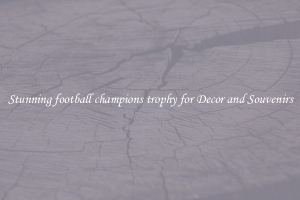Use a single word or phrase to answer the following:
Where can the trophy be displayed?

Homes, offices, or sports clubs